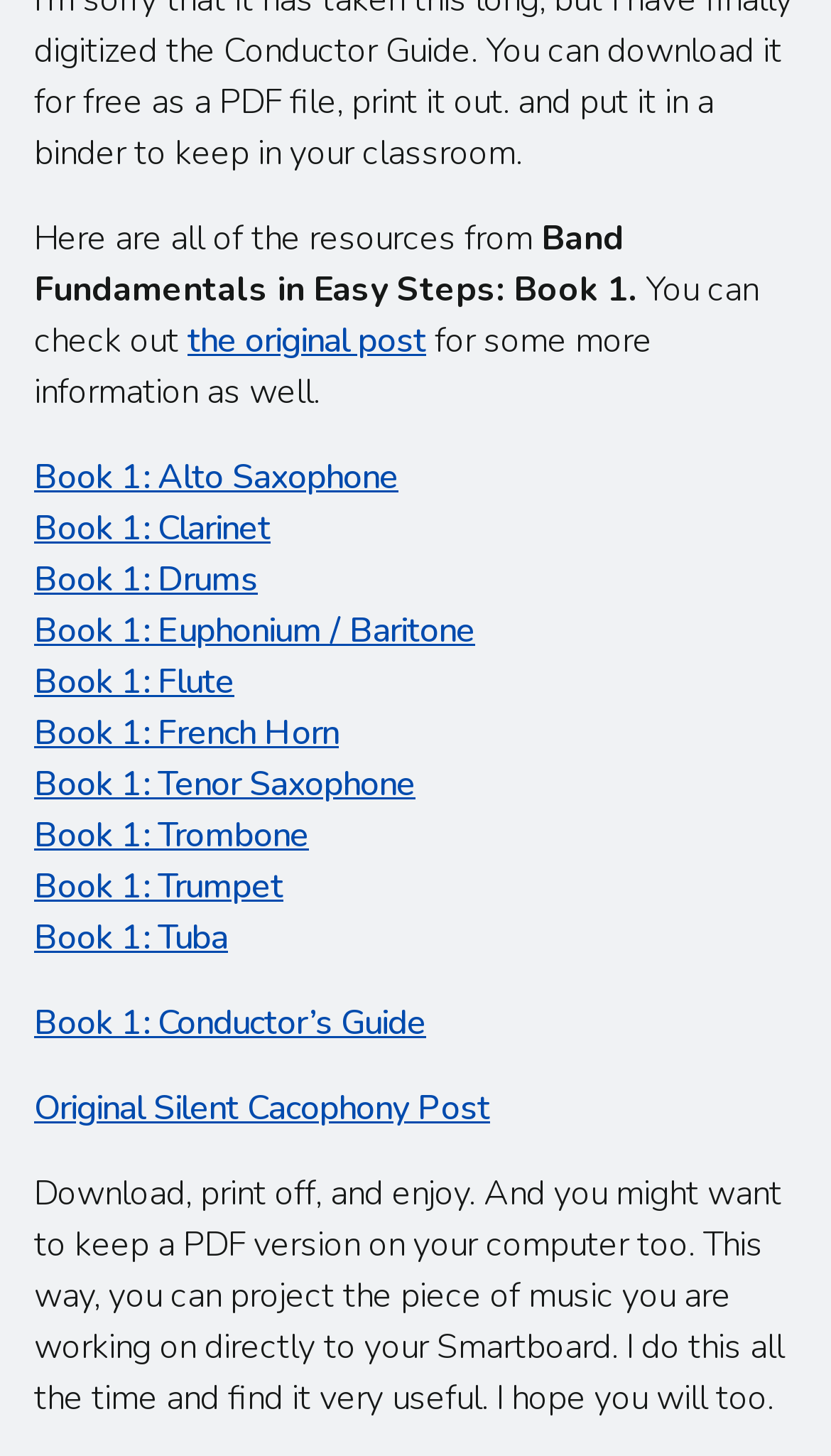What is the original source of the resources?
Could you answer the question in a detailed manner, providing as much information as possible?

The static text element 'You can check out the original post for some more information as well.' suggests that the original source of the resources listed is the original post, which is linked to from the webpage.